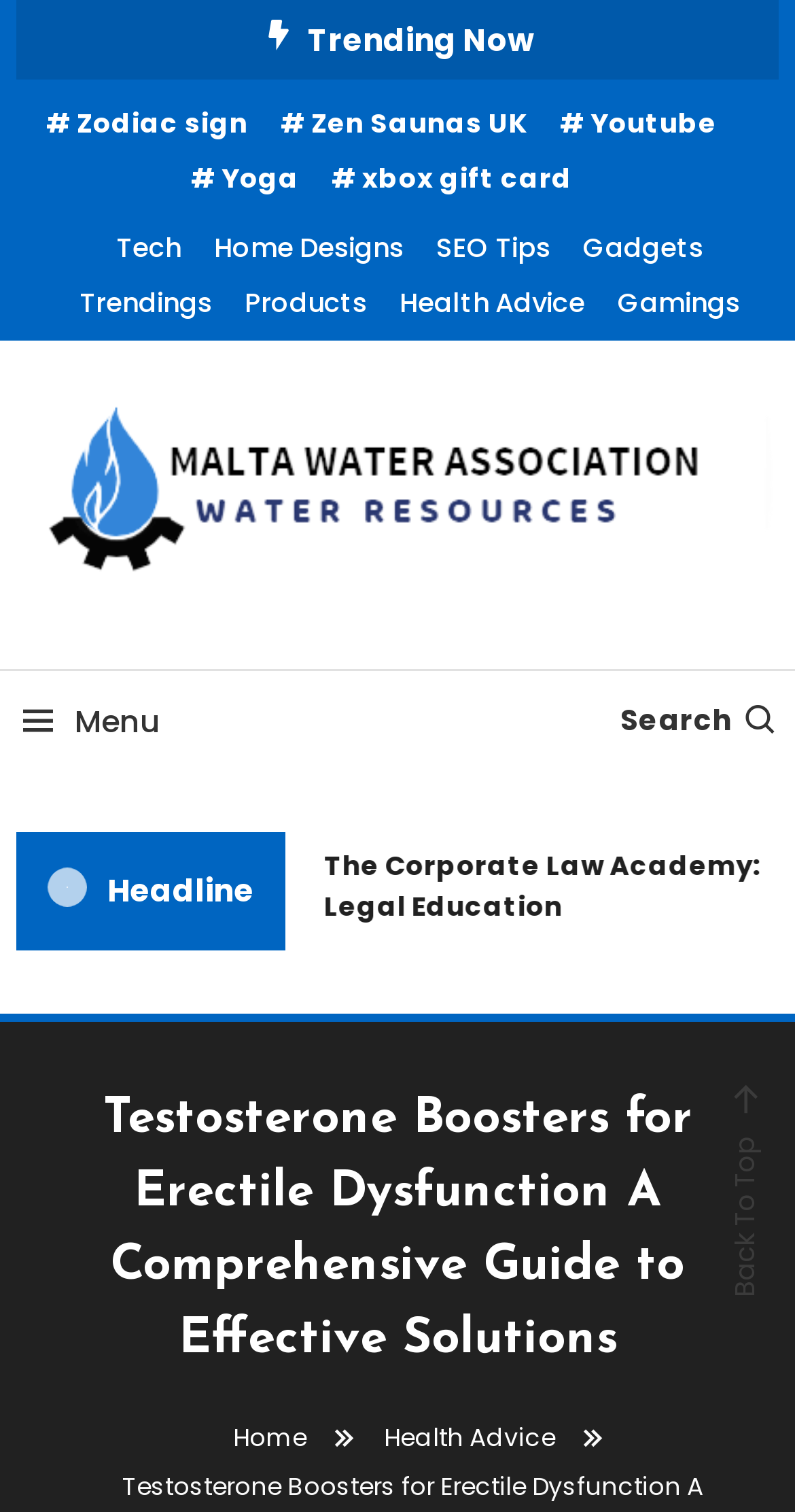Give a one-word or one-phrase response to the question:
What is the name of the organization associated with the image?

Malta Water Association